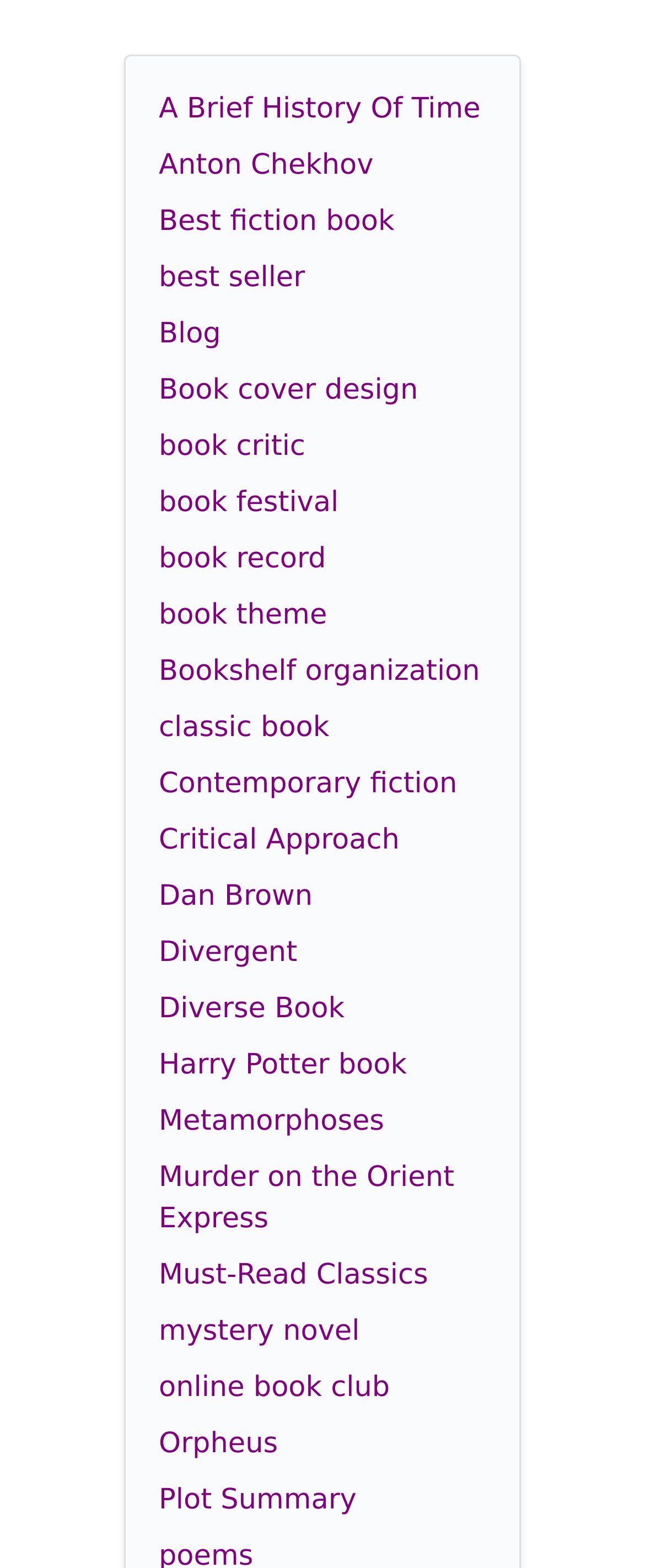Please find the bounding box for the UI component described as follows: "A Brief History Of Time".

[0.246, 0.059, 0.745, 0.08]